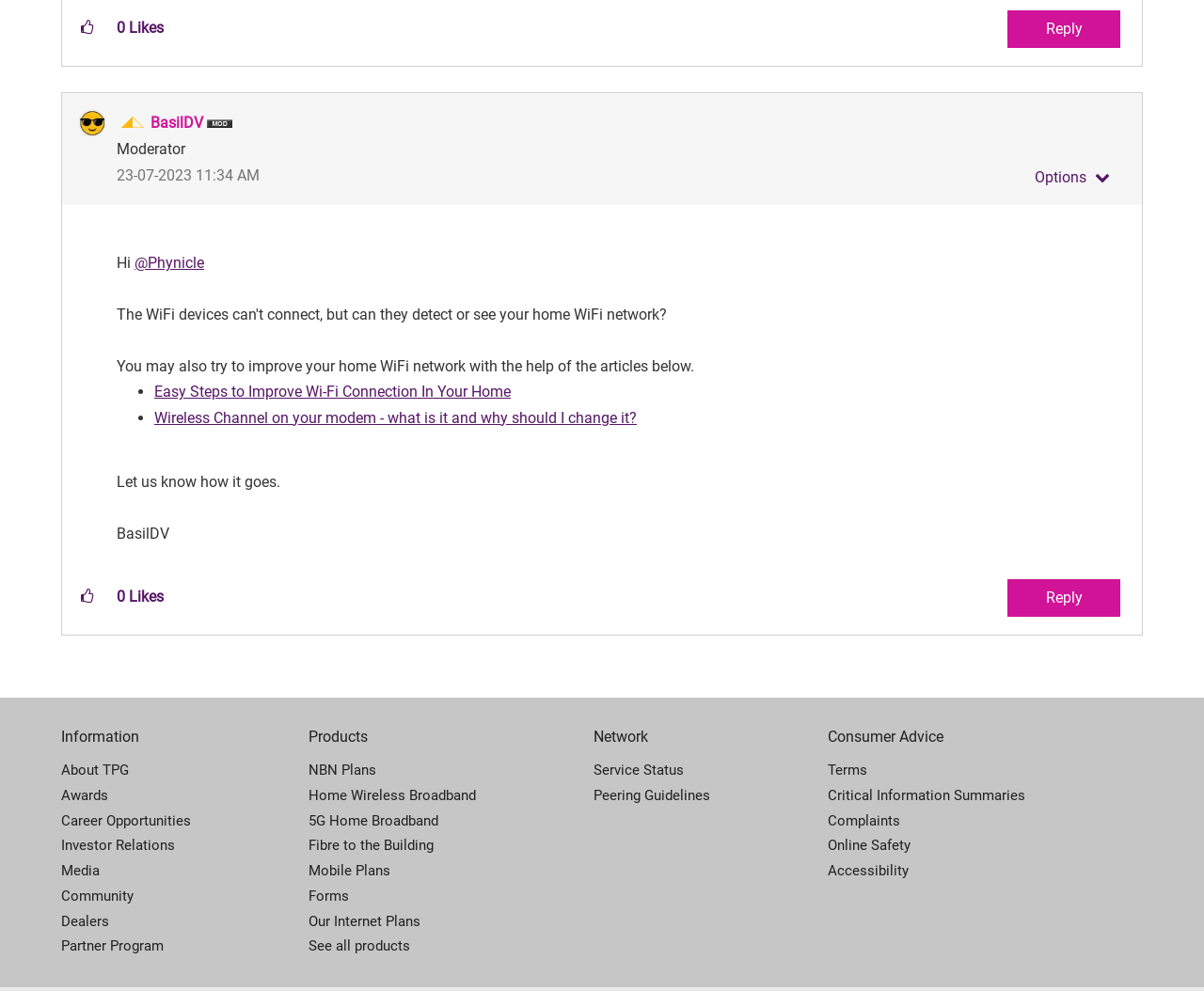Bounding box coordinates should be in the format (top-left x, top-left y, bottom-right x, bottom-right y) and all values should be floating point numbers between 0 and 1. Determine the bounding box coordinate for the UI element described as: Fibre to the Building

[0.256, 0.841, 0.493, 0.866]